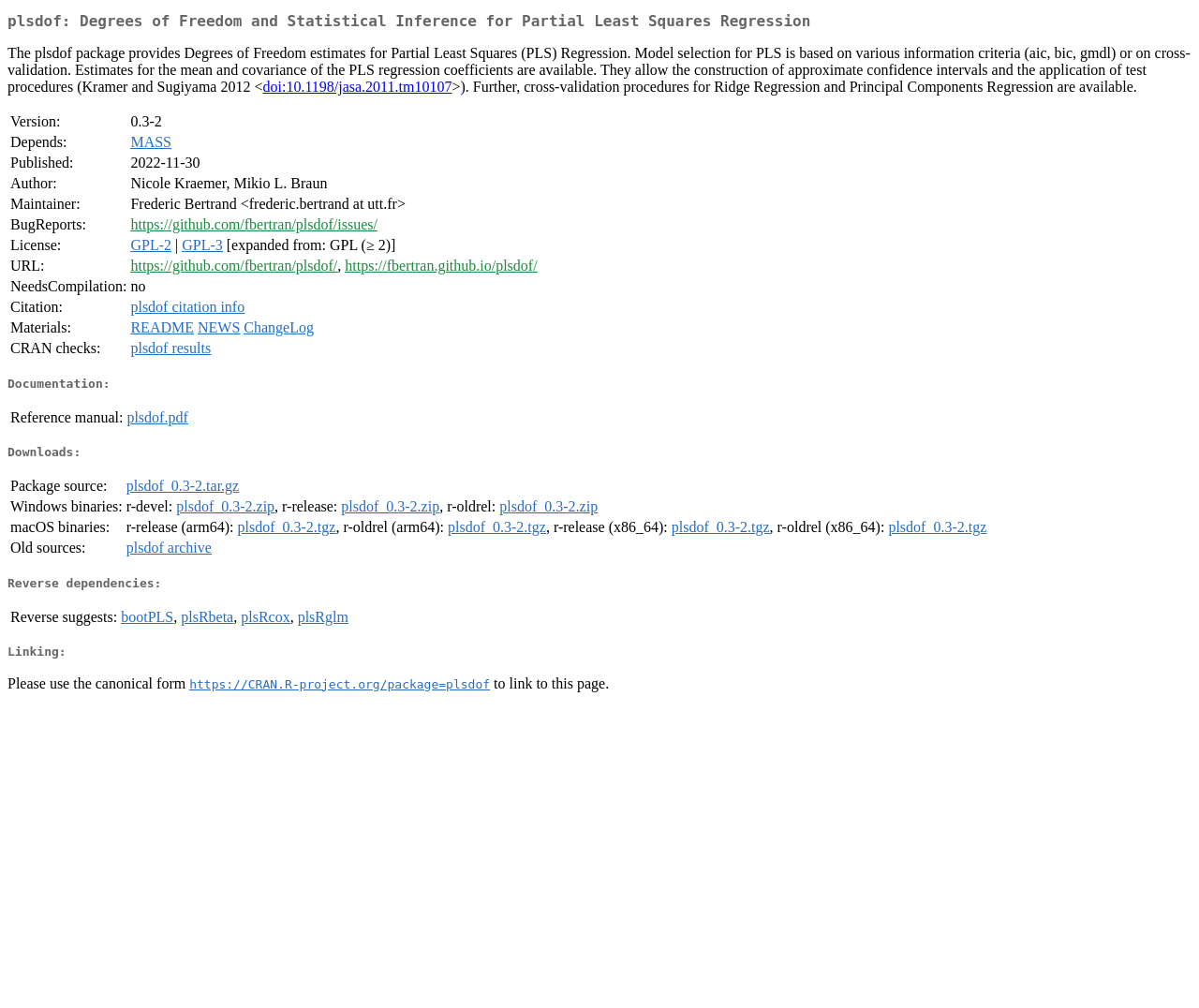Who are the authors of the package?
Can you provide an in-depth and detailed response to the question?

The authors of the package are mentioned in the table under the 'Author:' column, which are Nicole Kraemer and Mikio L. Braun.